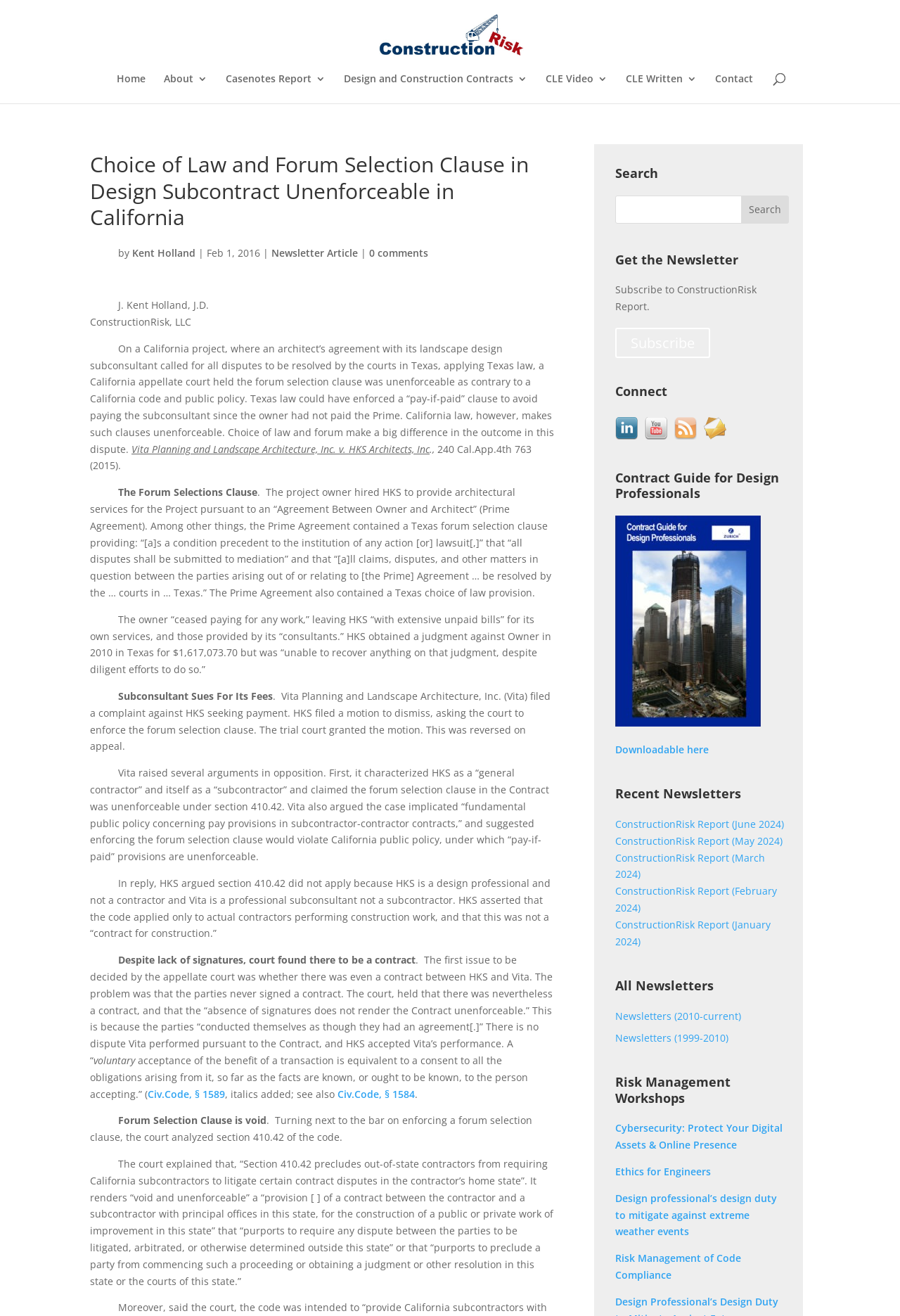What is the name of the court case?
Please provide a comprehensive answer based on the visual information in the image.

The court case is mentioned in the text as 'Vita Planning and Landscape Architecture, Inc. v. HKS Architects, Inc.' which is a key part of the article.